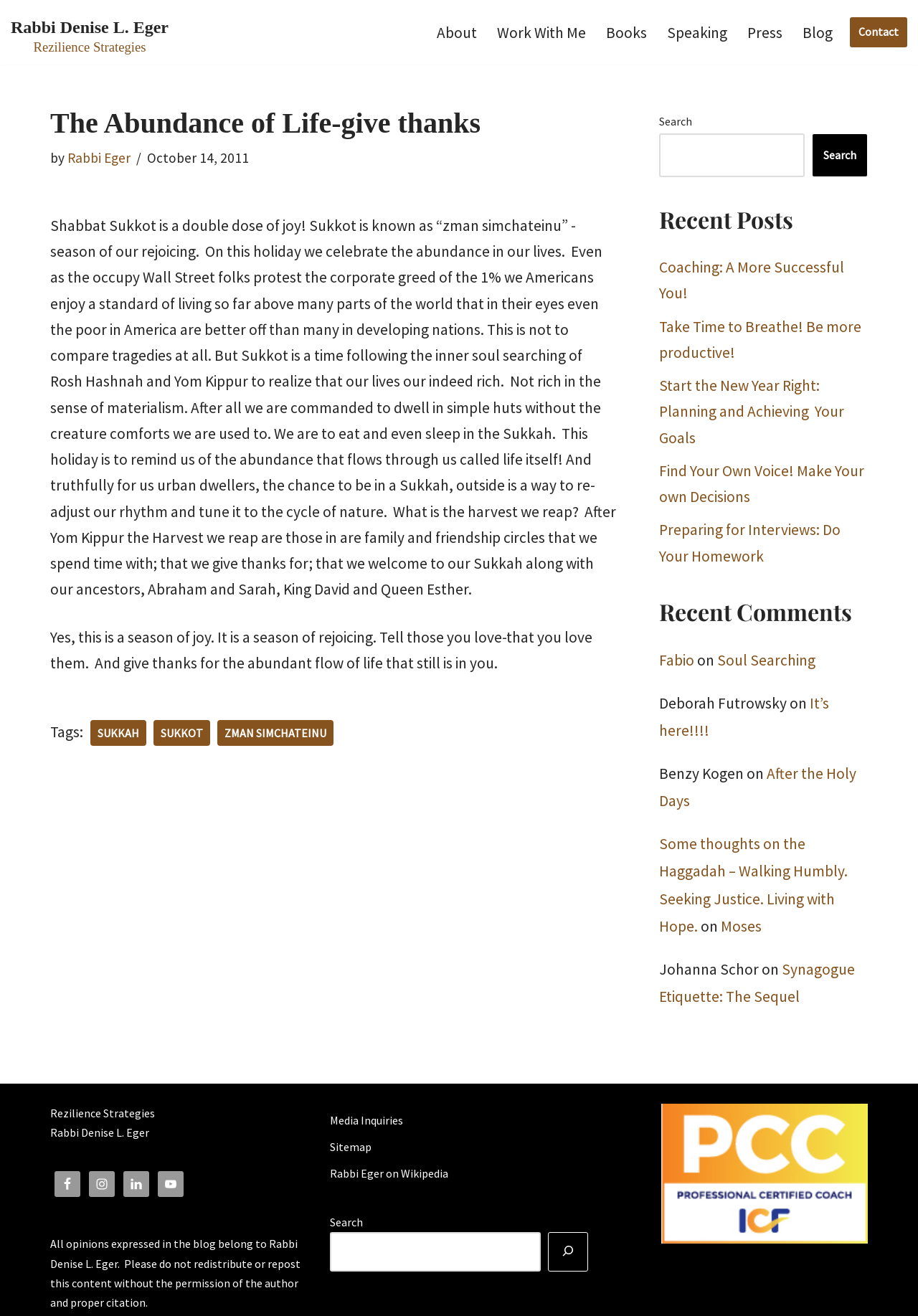Answer the following query with a single word or phrase:
What is the holiday being celebrated in this blog post?

Sukkot